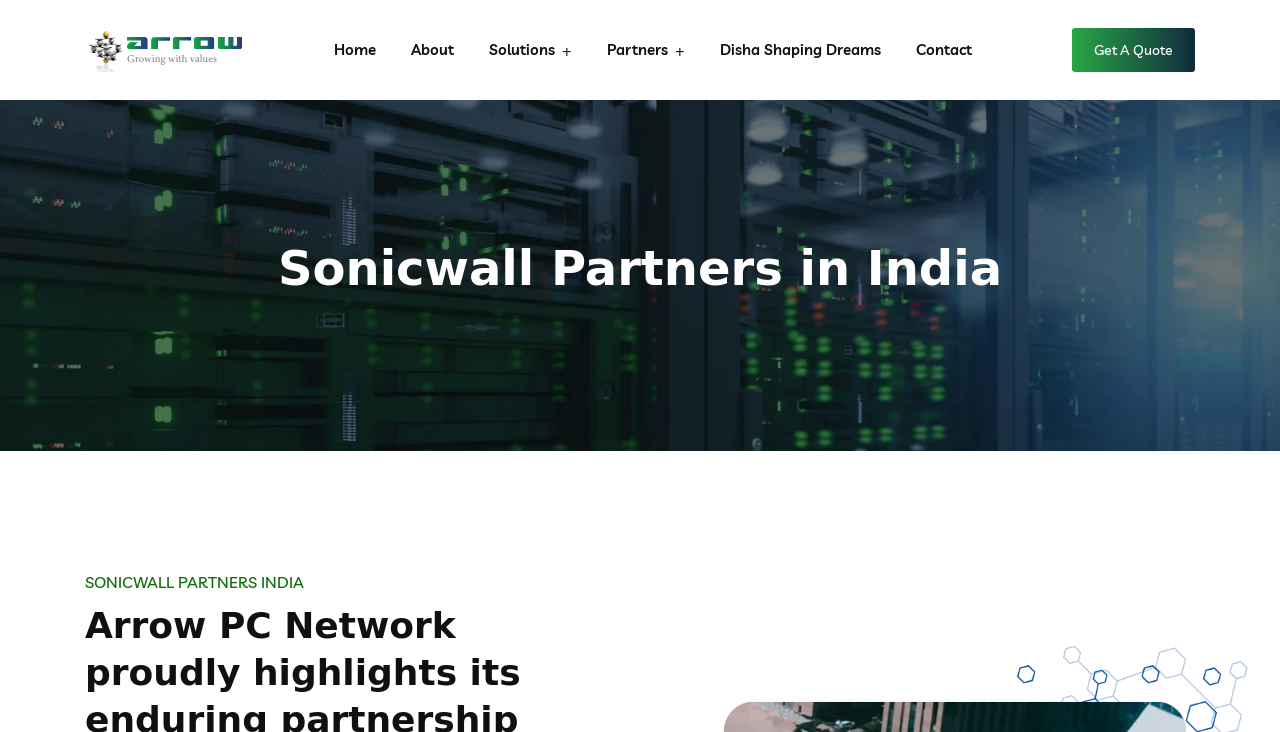Could you indicate the bounding box coordinates of the region to click in order to complete this instruction: "Read about WORST ACCIDENTS AND NATURAL DISASTERS IN TEXAS HISTORY".

None